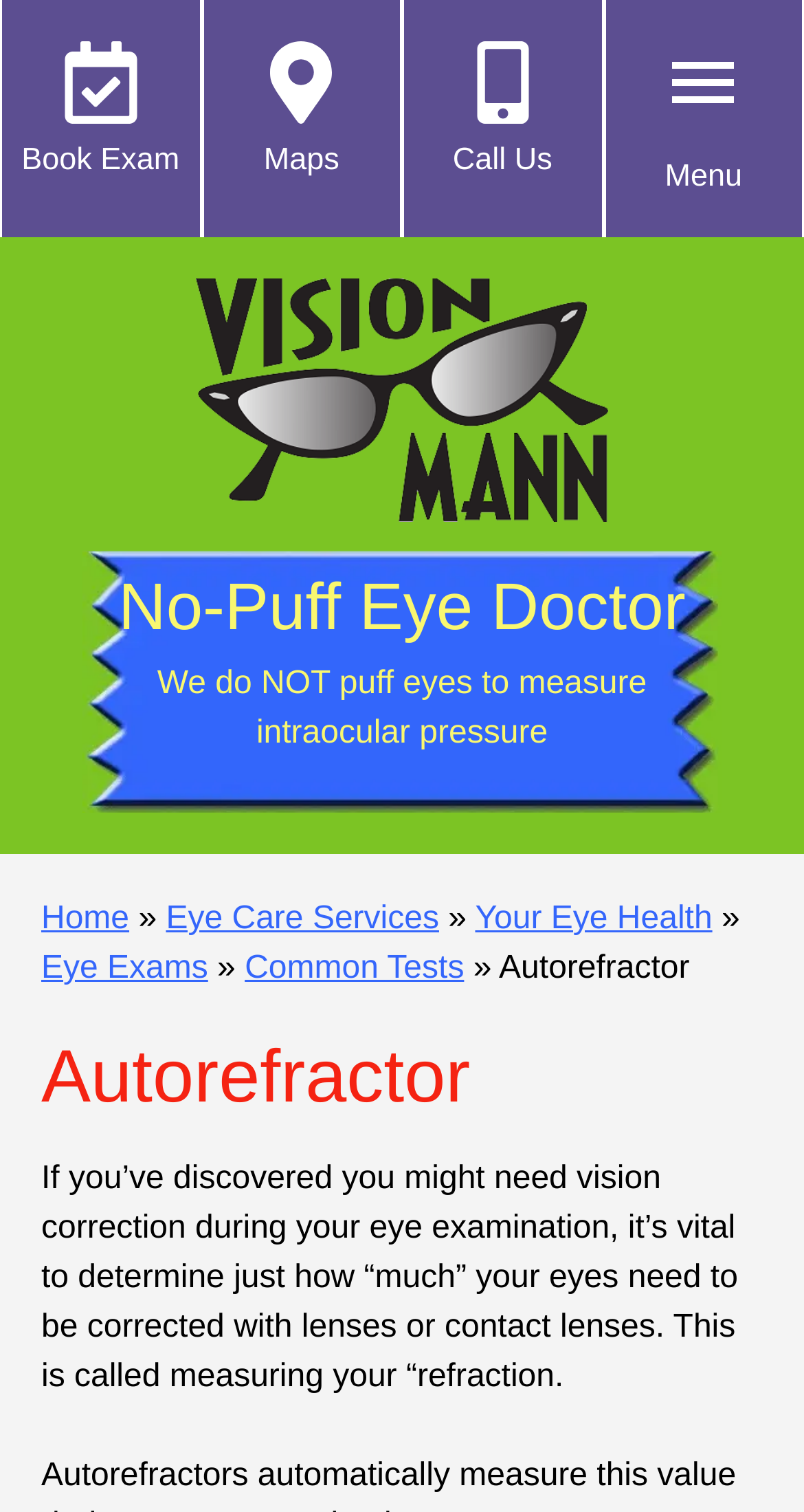Identify the bounding box coordinates for the element you need to click to achieve the following task: "Learn about vision Mann". Provide the bounding box coordinates as four float numbers between 0 and 1, in the form [left, top, right, bottom].

[0.244, 0.327, 0.756, 0.35]